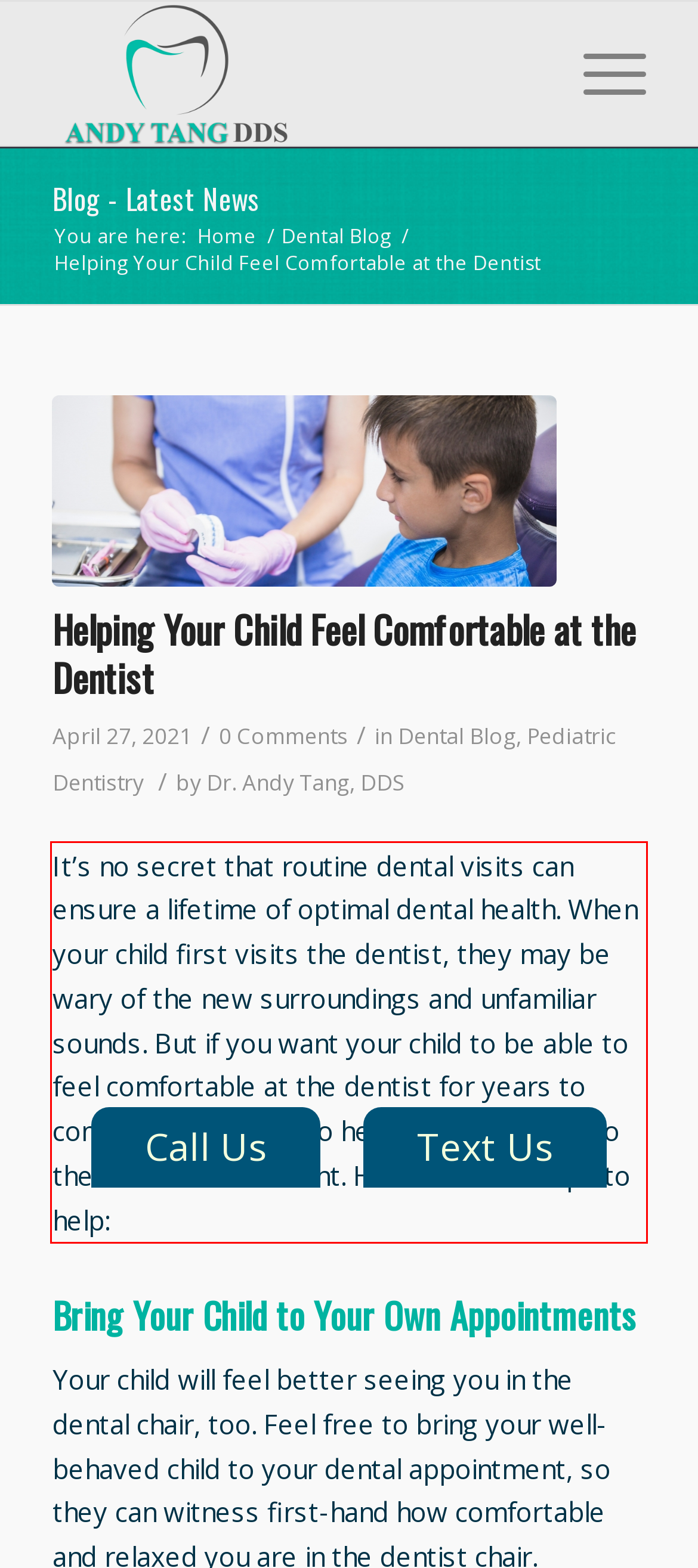Look at the screenshot of the webpage, locate the red rectangle bounding box, and generate the text content that it contains.

It’s no secret that routine dental visits can ensure a lifetime of optimal dental health. When your child first visits the dentist, they may be wary of the new surroundings and unfamiliar sounds. But if you want your child to be able to feel comfortable at the dentist for years to come, it’s important to help them acclimate to the dental environment. Here are some tips to help: